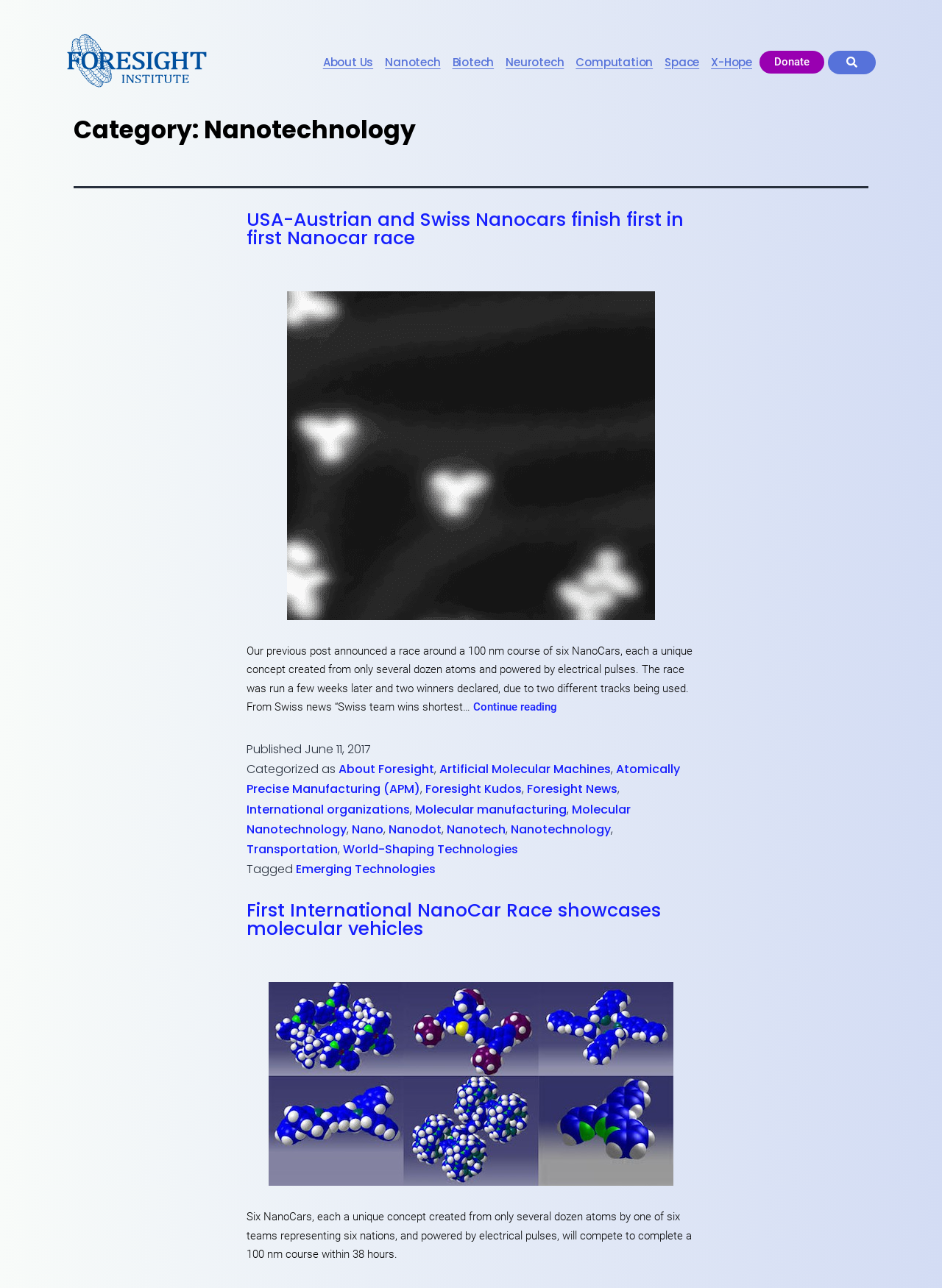Pinpoint the bounding box coordinates for the area that should be clicked to perform the following instruction: "View the 'First International NanoCar Race showcases molecular vehicles' article".

[0.262, 0.697, 0.702, 0.731]